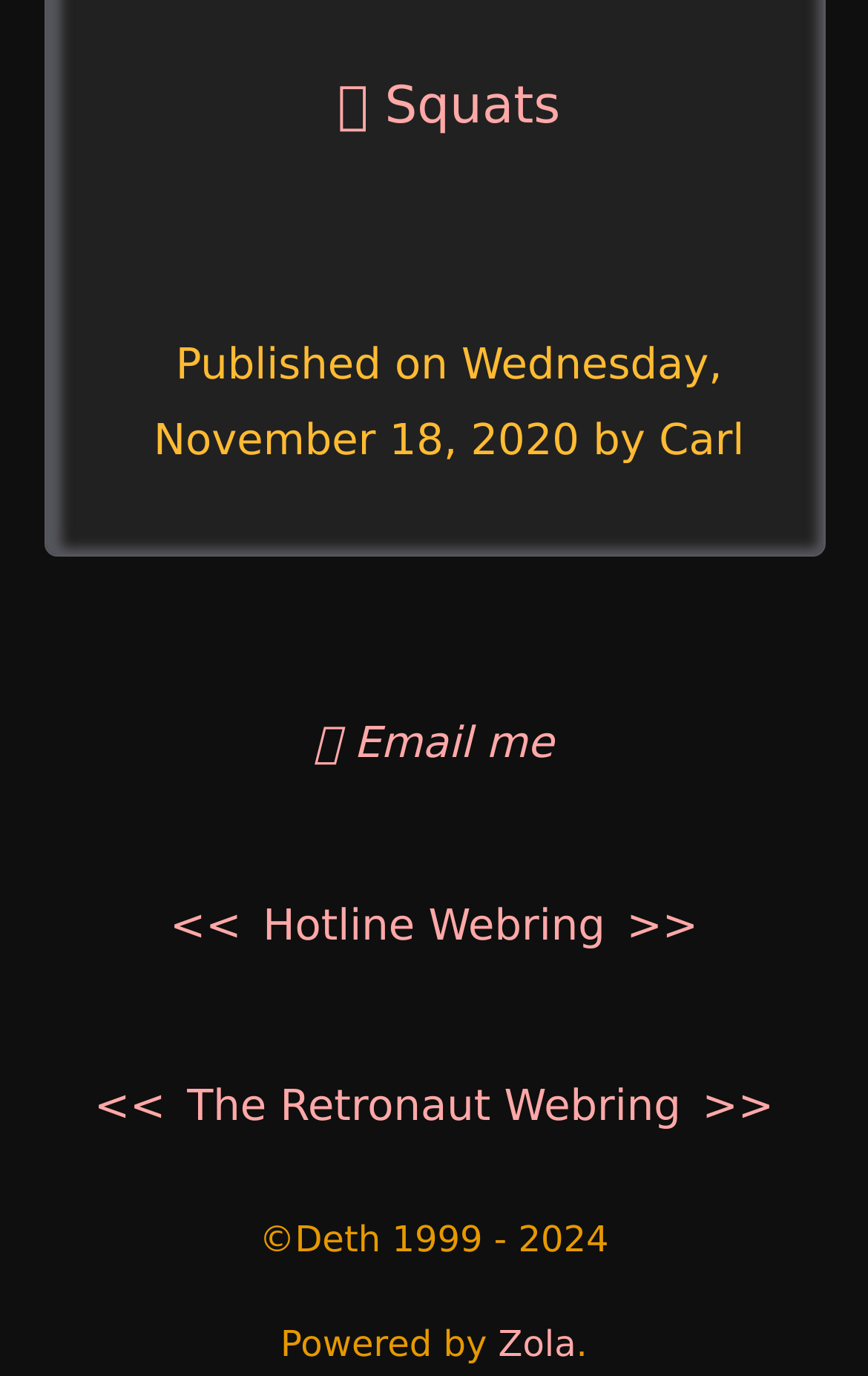Show the bounding box coordinates of the region that should be clicked to follow the instruction: "Click on the 'Squats' link."

[0.389, 0.057, 0.646, 0.099]